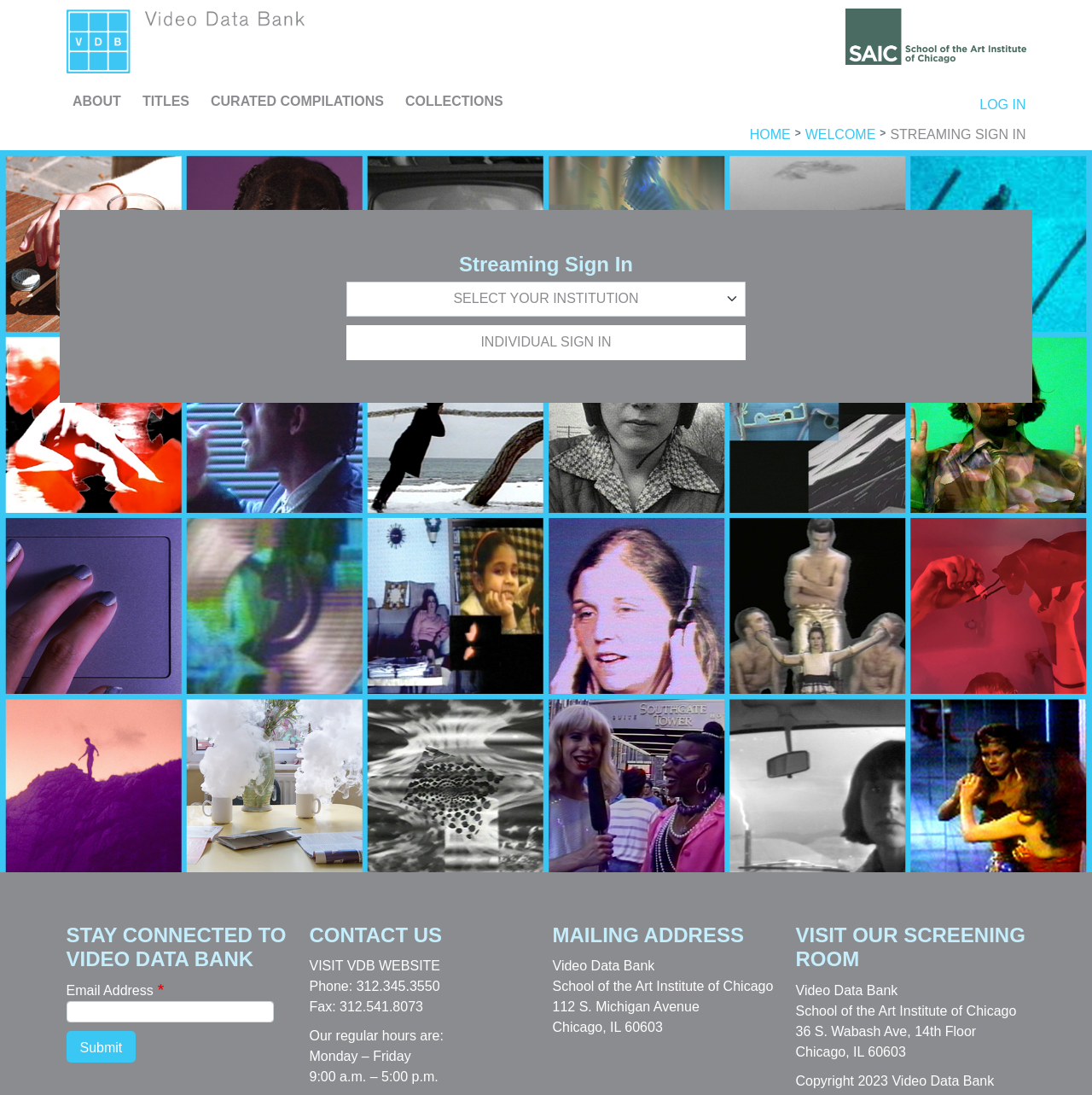Given the element description Individual Sign In, predict the bounding box coordinates for the UI element in the webpage screenshot. The format should be (top-left x, top-left y, bottom-right x, bottom-right y), and the values should be between 0 and 1.

[0.317, 0.297, 0.683, 0.329]